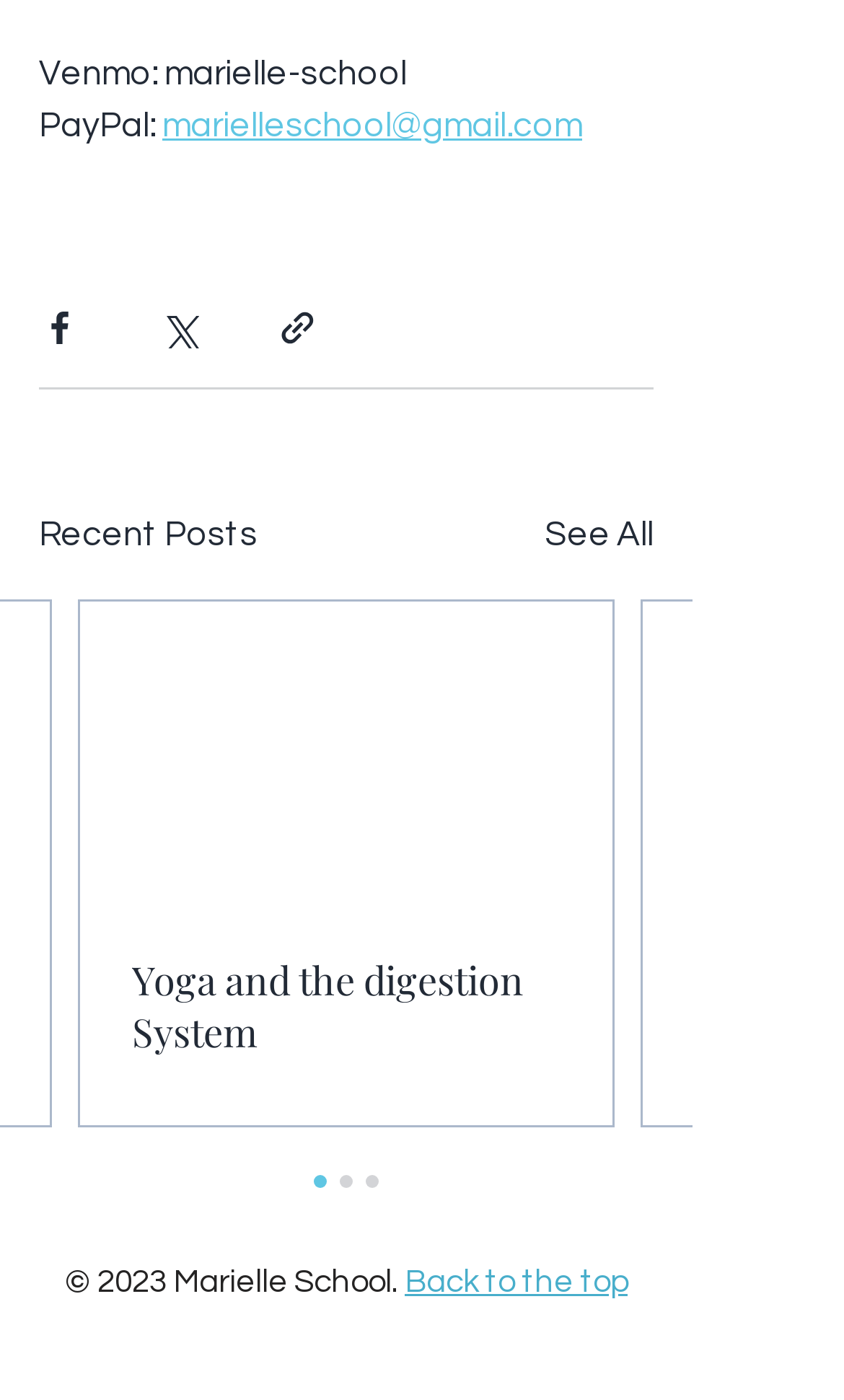Find the bounding box of the UI element described as follows: "aria-label="Share via Twitter"".

[0.187, 0.22, 0.236, 0.249]